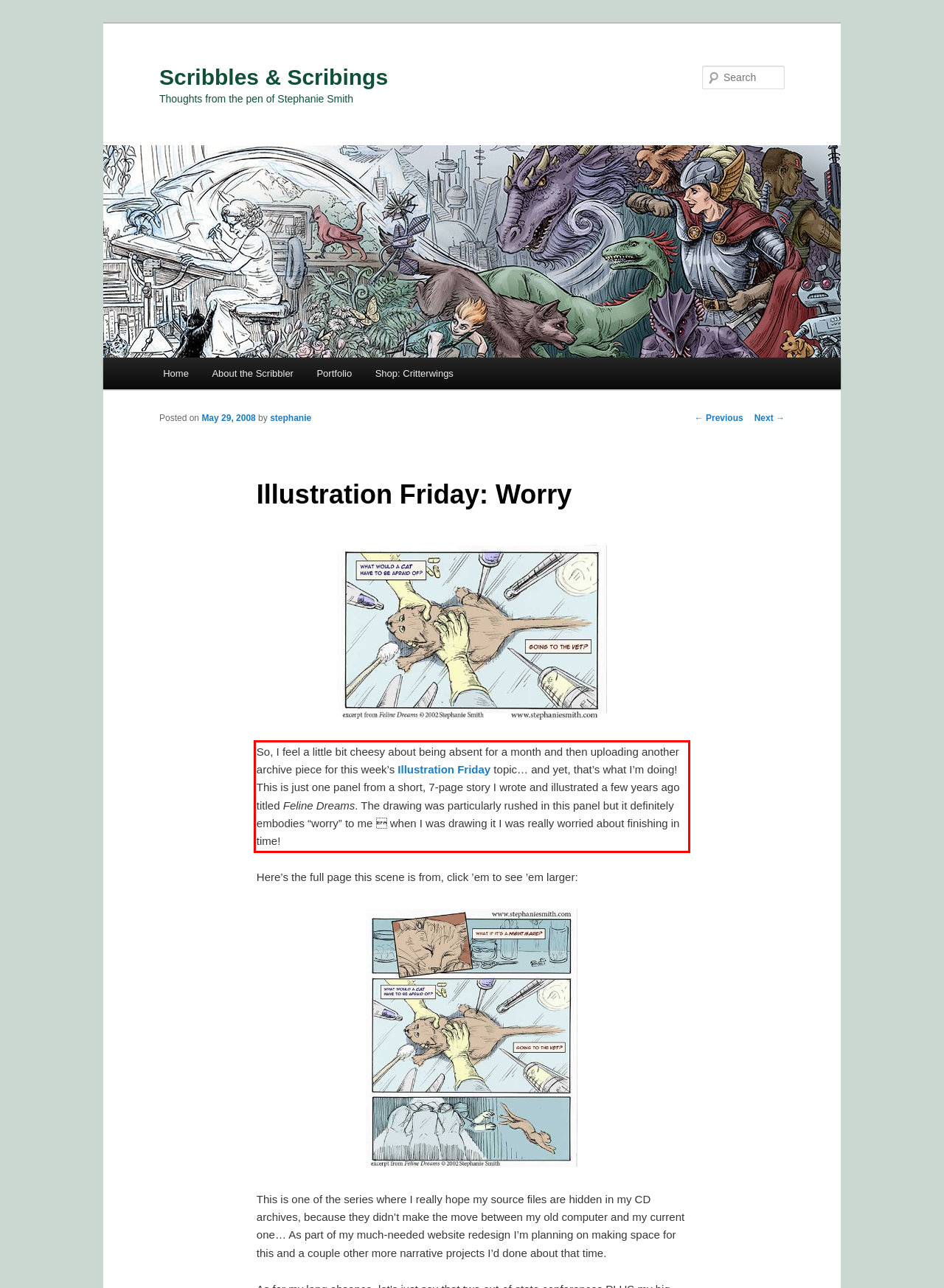Please analyze the provided webpage screenshot and perform OCR to extract the text content from the red rectangle bounding box.

So, I feel a little bit cheesy about being absent for a month and then uploading another archive piece for this week’s Illustration Friday topic… and yet, that’s what I’m doing! This is just one panel from a short, 7-page story I wrote and illustrated a few years ago titled Feline Dreams. The drawing was particularly rushed in this panel but it definitely embodies “worry” to me  when I was drawing it I was really worried about finishing in time!